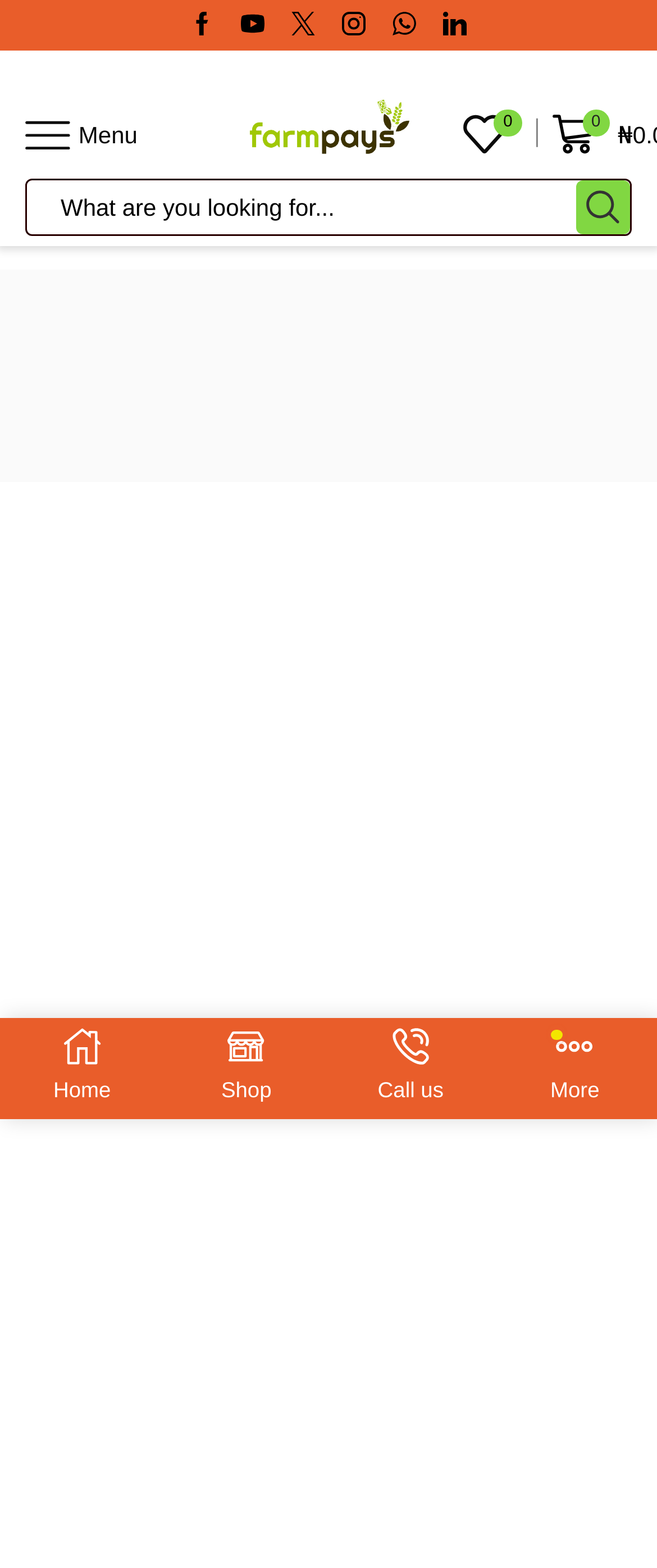What is the type of product being sold?
Please answer using one word or phrase, based on the screenshot.

Cucumber Seeds